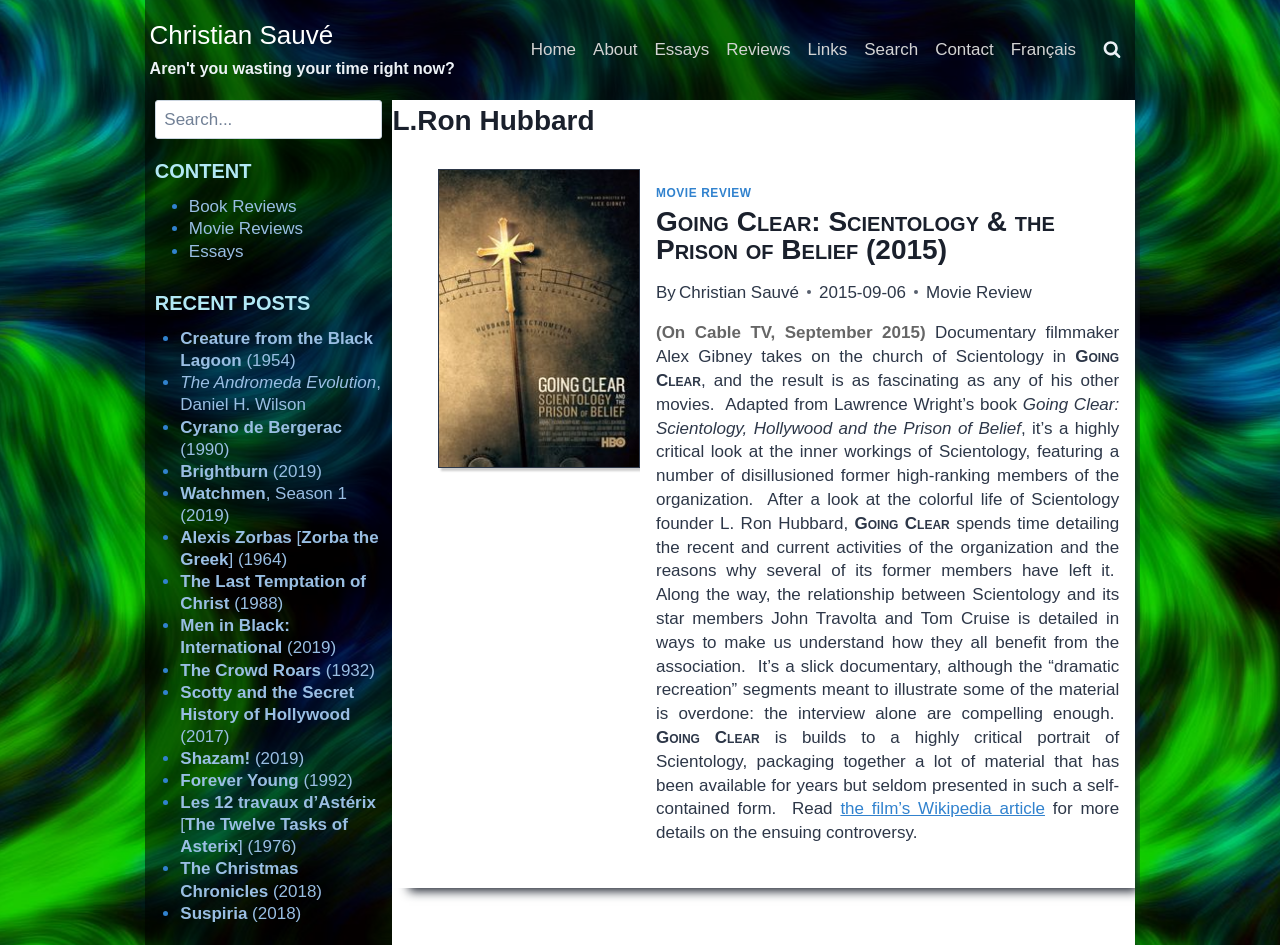Reply to the question with a brief word or phrase: What is the date of the movie review?

2015-09-06